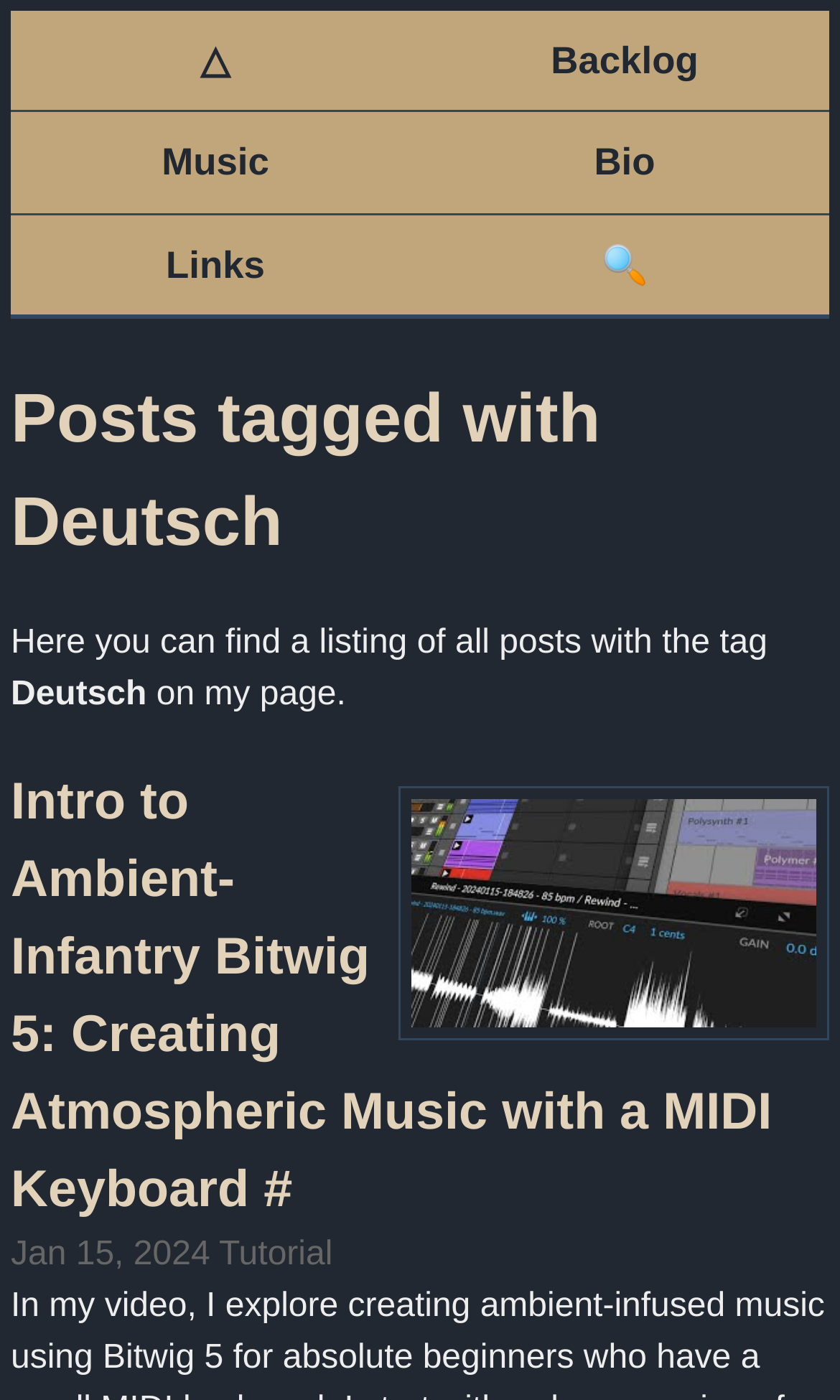How many links are there in the top section of the webpage? 
Carefully analyze the image and provide a thorough answer to the question.

I looked at the top section of the webpage and counted the links: '△', 'Backlog', 'Music', 'Bio', and 'Links', which makes a total of 5 links.